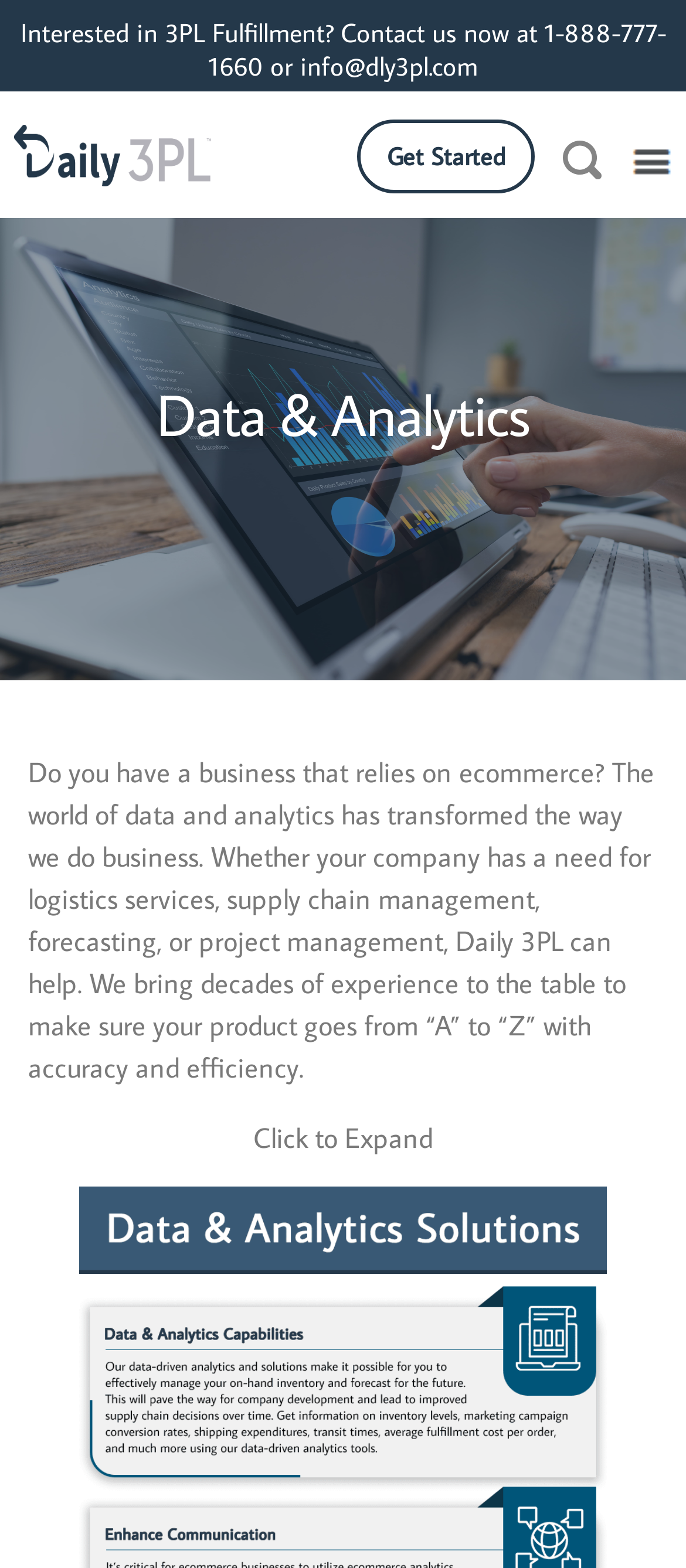What can be done by clicking on 'Click to Expand'?
From the details in the image, provide a complete and detailed answer to the question.

I found the 'Click to Expand' button which suggests that clicking on it will expand some content, but the exact content is not specified.